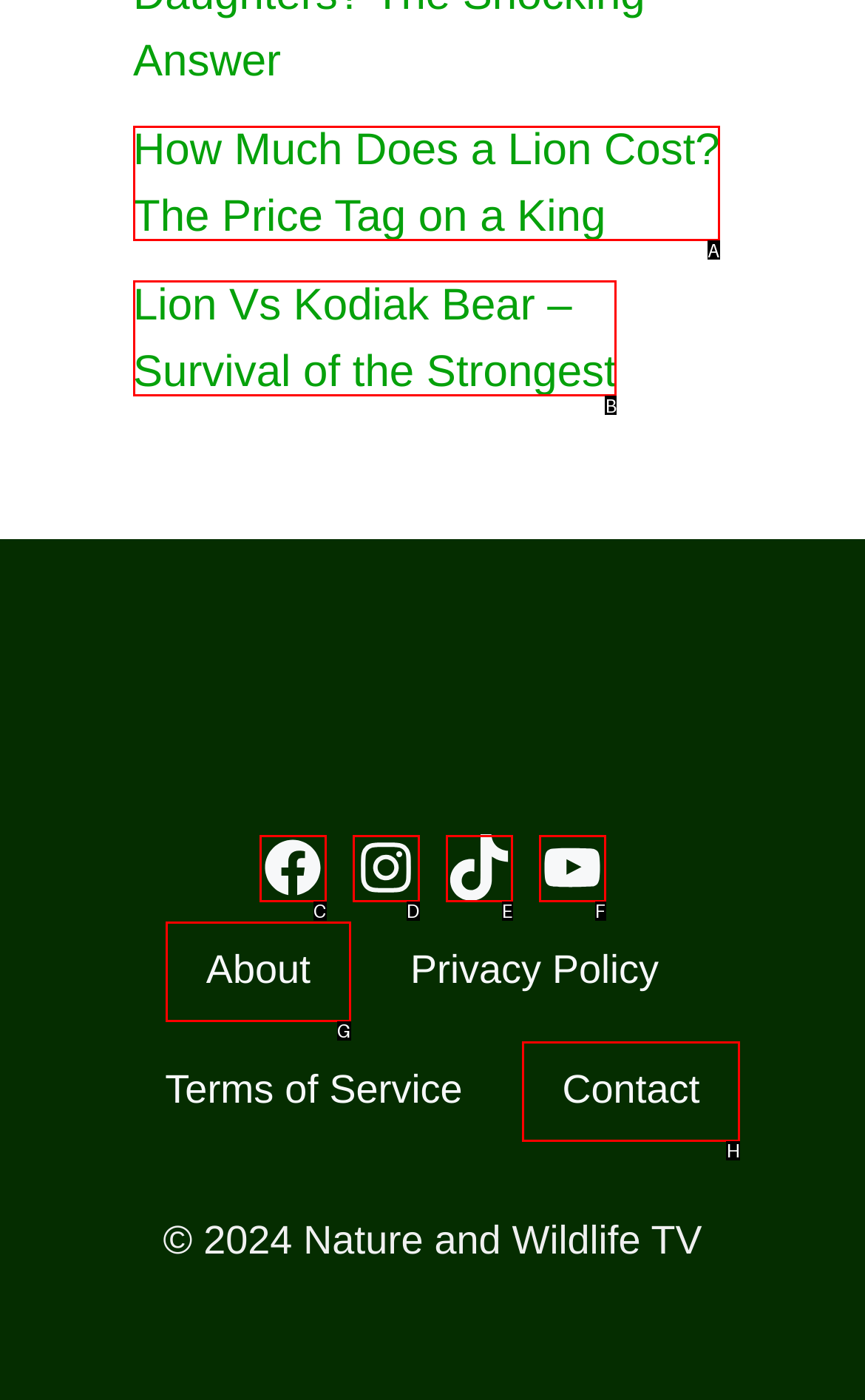Based on the choices marked in the screenshot, which letter represents the correct UI element to perform the task: Click on the link to learn about lion prices?

A